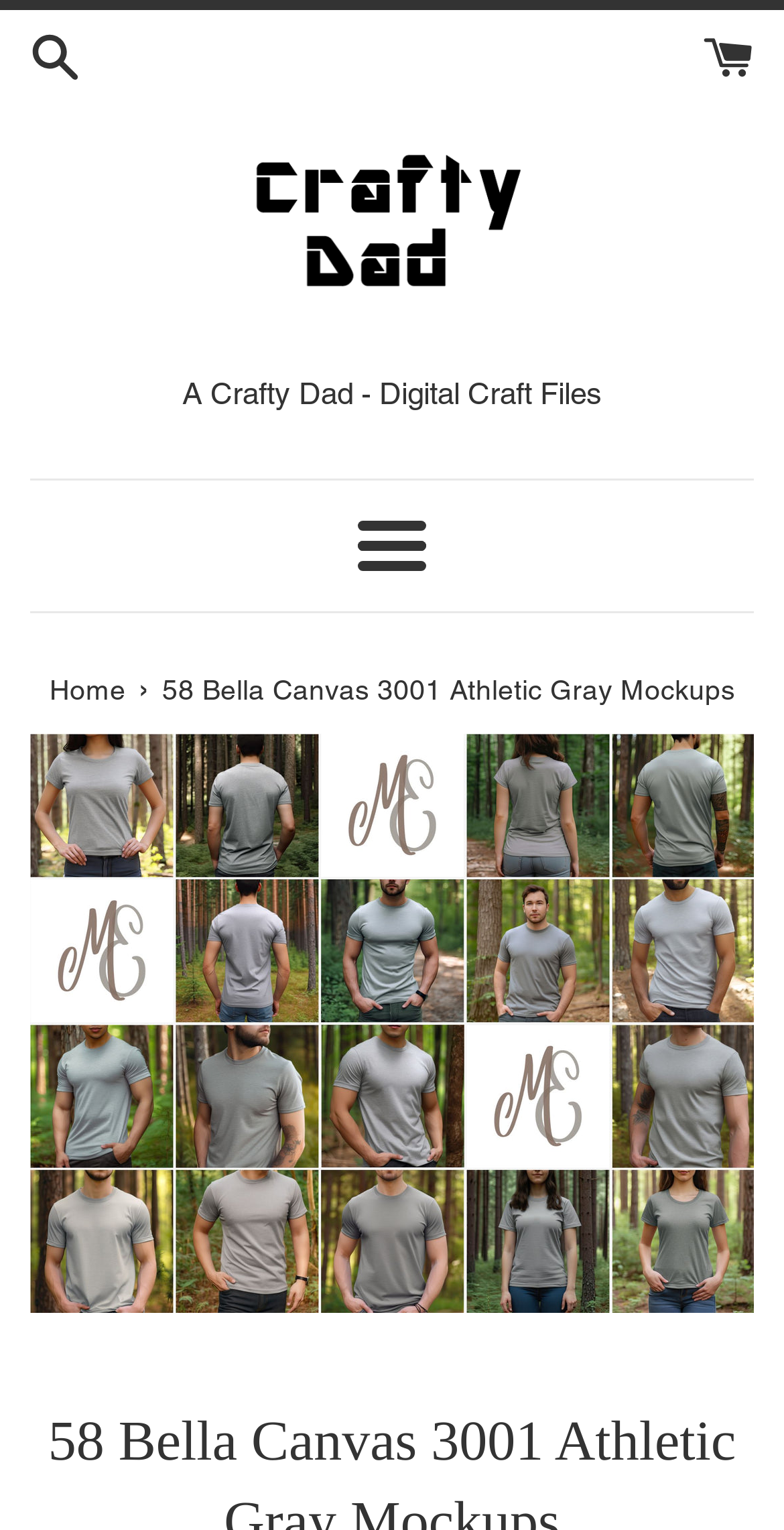Explain the webpage in detail.

The webpage is about 58 Bella Canvas 3001 Athletic Gray Mockups, featuring male and female models wearing Bella Canvas 3001 style. At the top left, there is a link, and at the top right, there is another link. Below these links, there is a prominent link with the text "A Crafty Dad" accompanied by an image of the same name. 

Next to this link, there is a static text "A Crafty Dad - Digital Craft Files". A horizontal separator line is located below these elements. 

On the right side of the page, there is a "Menu" button. Another horizontal separator line is below the button. 

Underneath the second separator line, there is a navigation section with the text "You are here". Within this section, there is a link to "Home" on the left, and a static text "58 Bella Canvas 3001 Athletic Gray Mockups" on the right. 

The main content of the page is an image that occupies most of the page, showcasing the 58 Bella Canvas 3001 Athletic Gray Mockups.